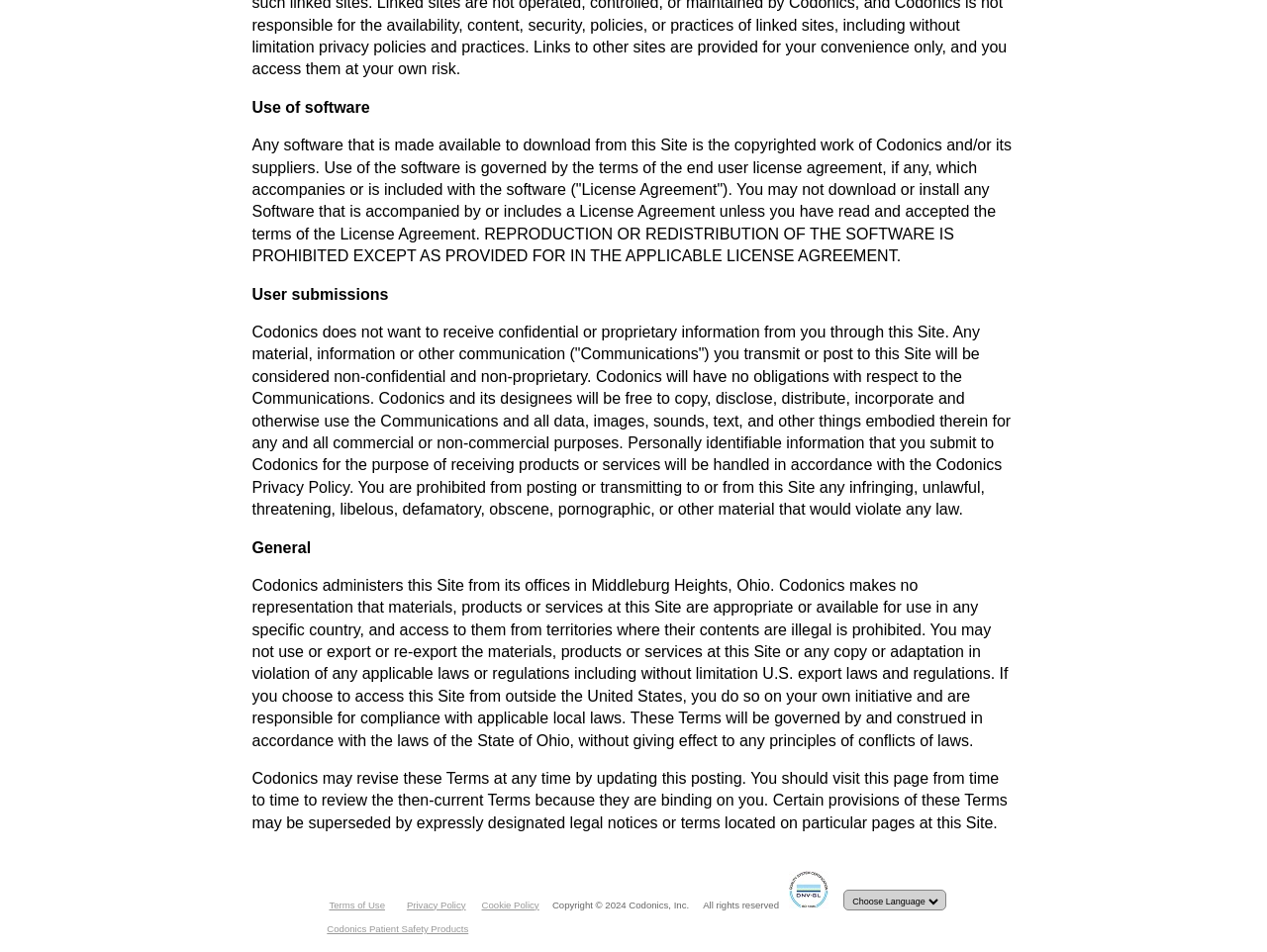What is the first link in the footer?
Based on the image, give a one-word or short phrase answer.

Terms of Use